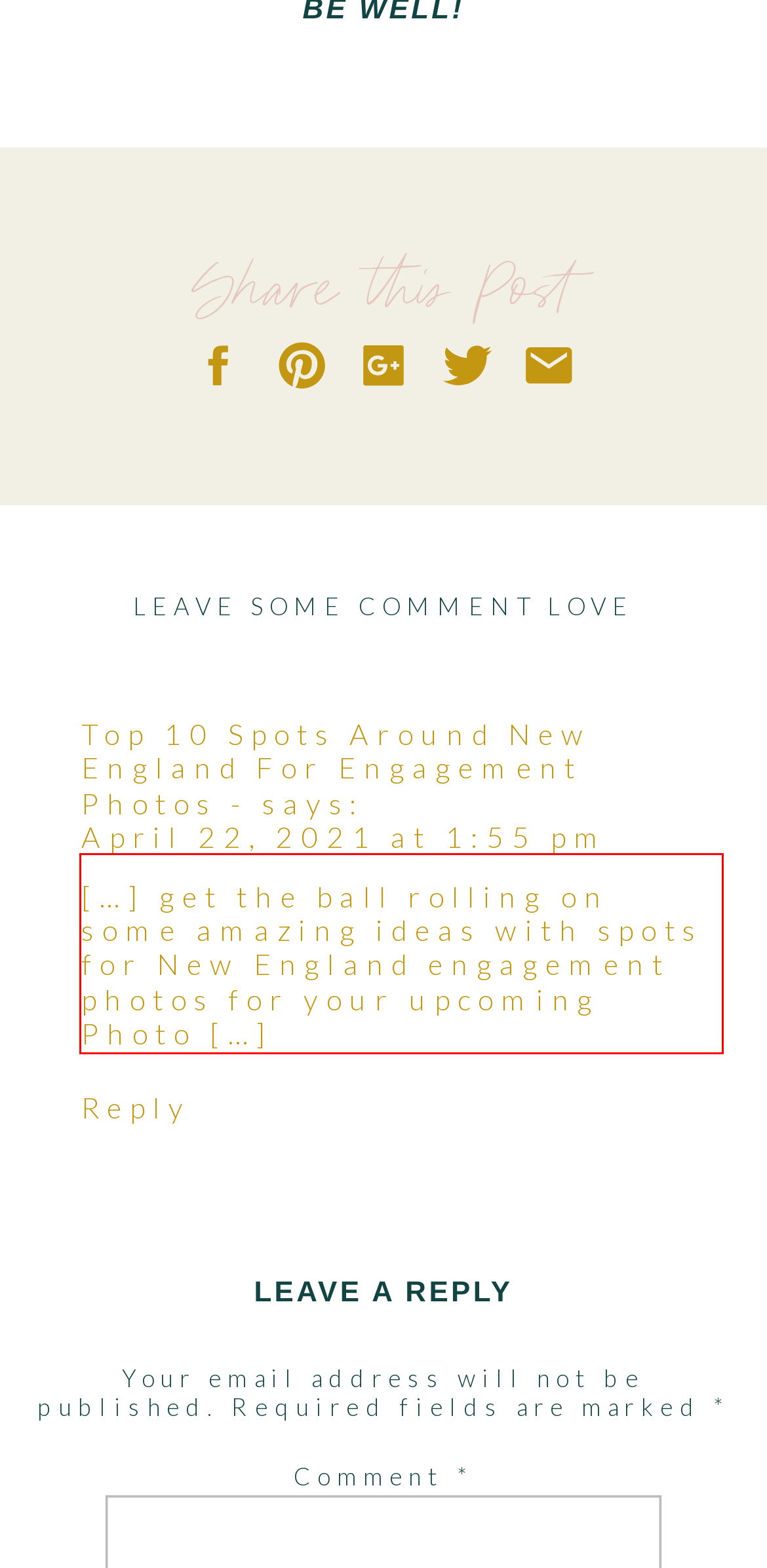Identify the text inside the red bounding box on the provided webpage screenshot by performing OCR.

[…] get the ball rolling on some amazing ideas with spots for New England engagement photos for your upcoming Photo […]